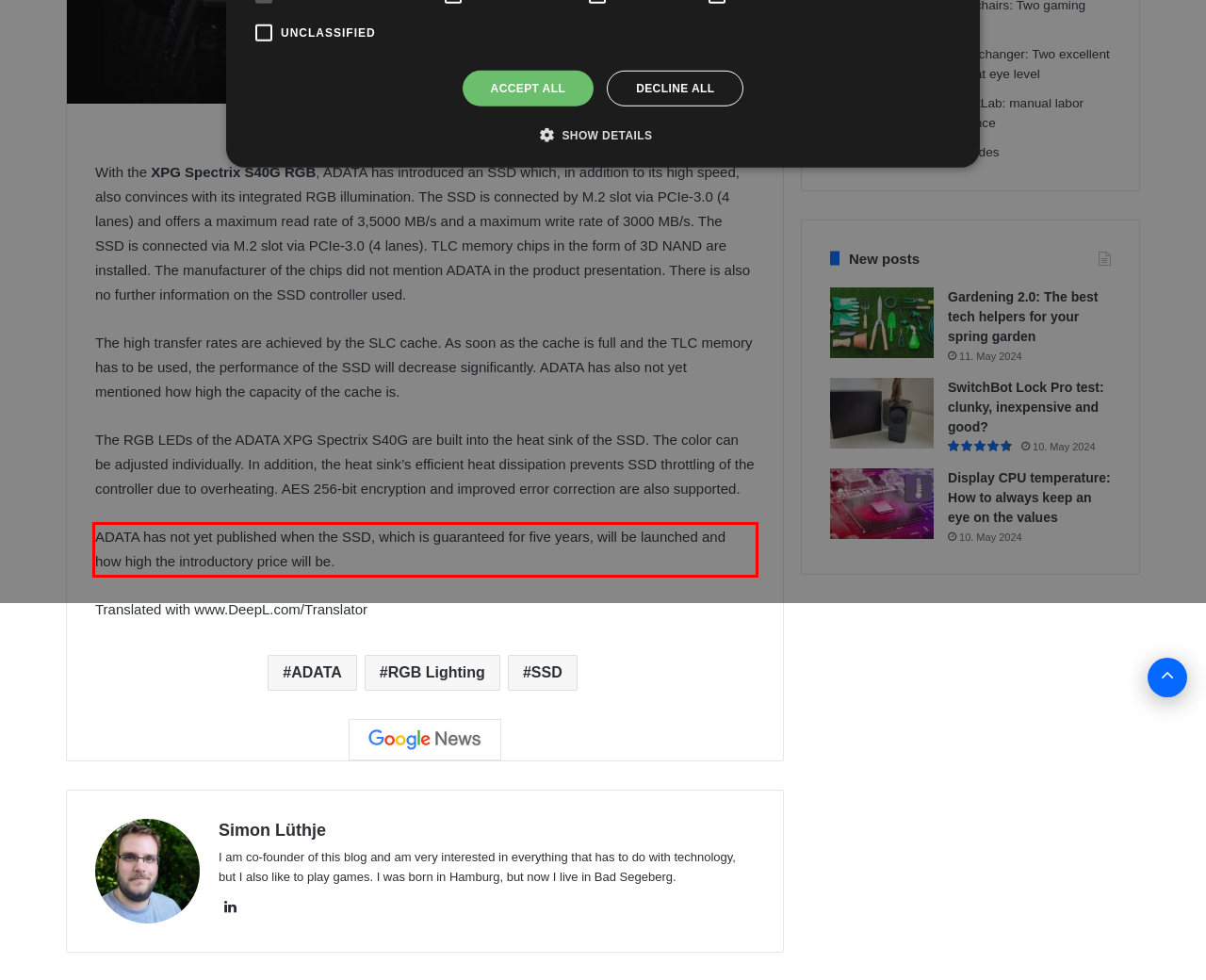You are provided with a screenshot of a webpage that includes a UI element enclosed in a red rectangle. Extract the text content inside this red rectangle.

ADATA has not yet published when the SSD, which is guaranteed for five years, will be launched and how high the introductory price will be.